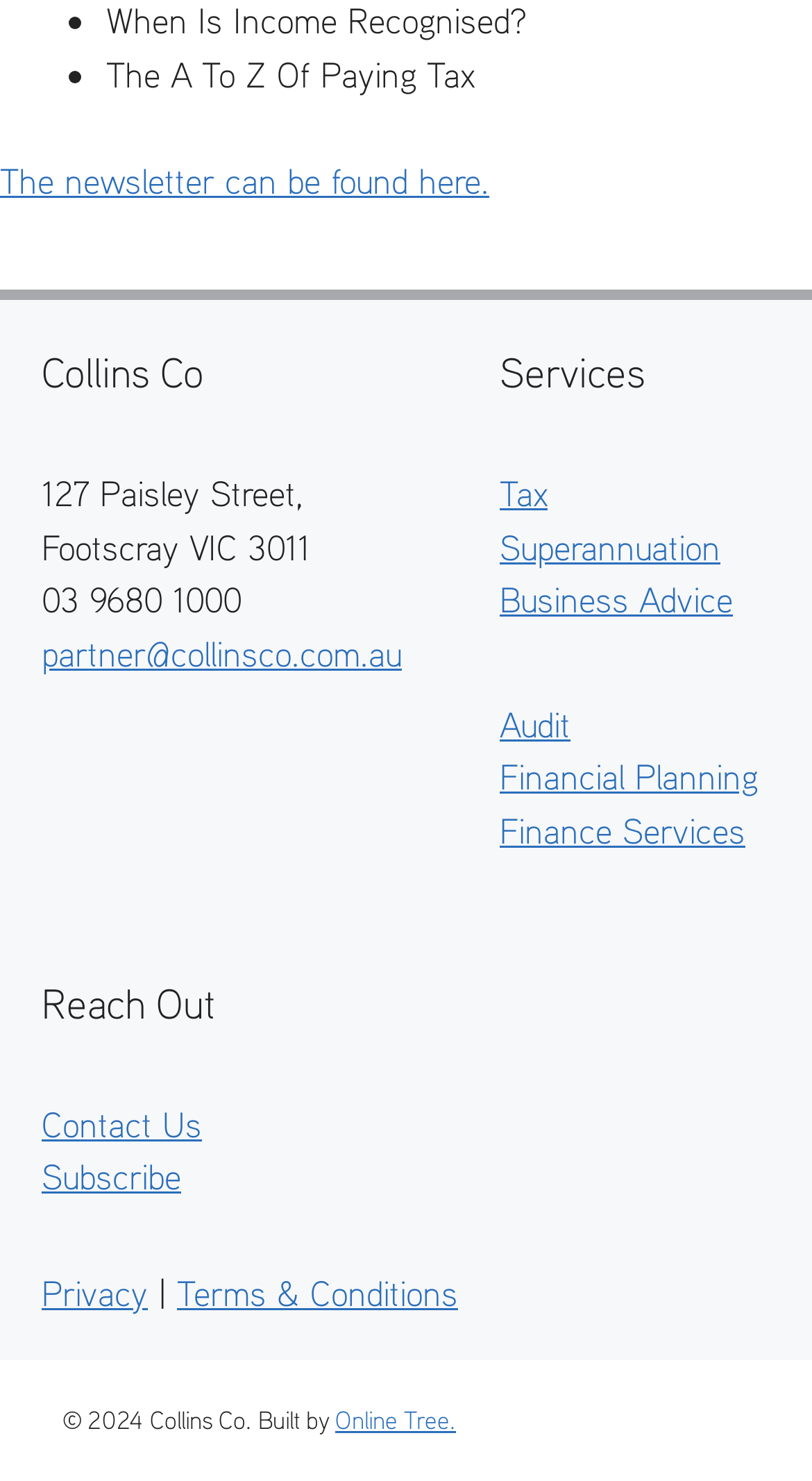Please mark the clickable region by giving the bounding box coordinates needed to complete this instruction: "Send an email to the partner".

[0.051, 0.426, 0.495, 0.456]